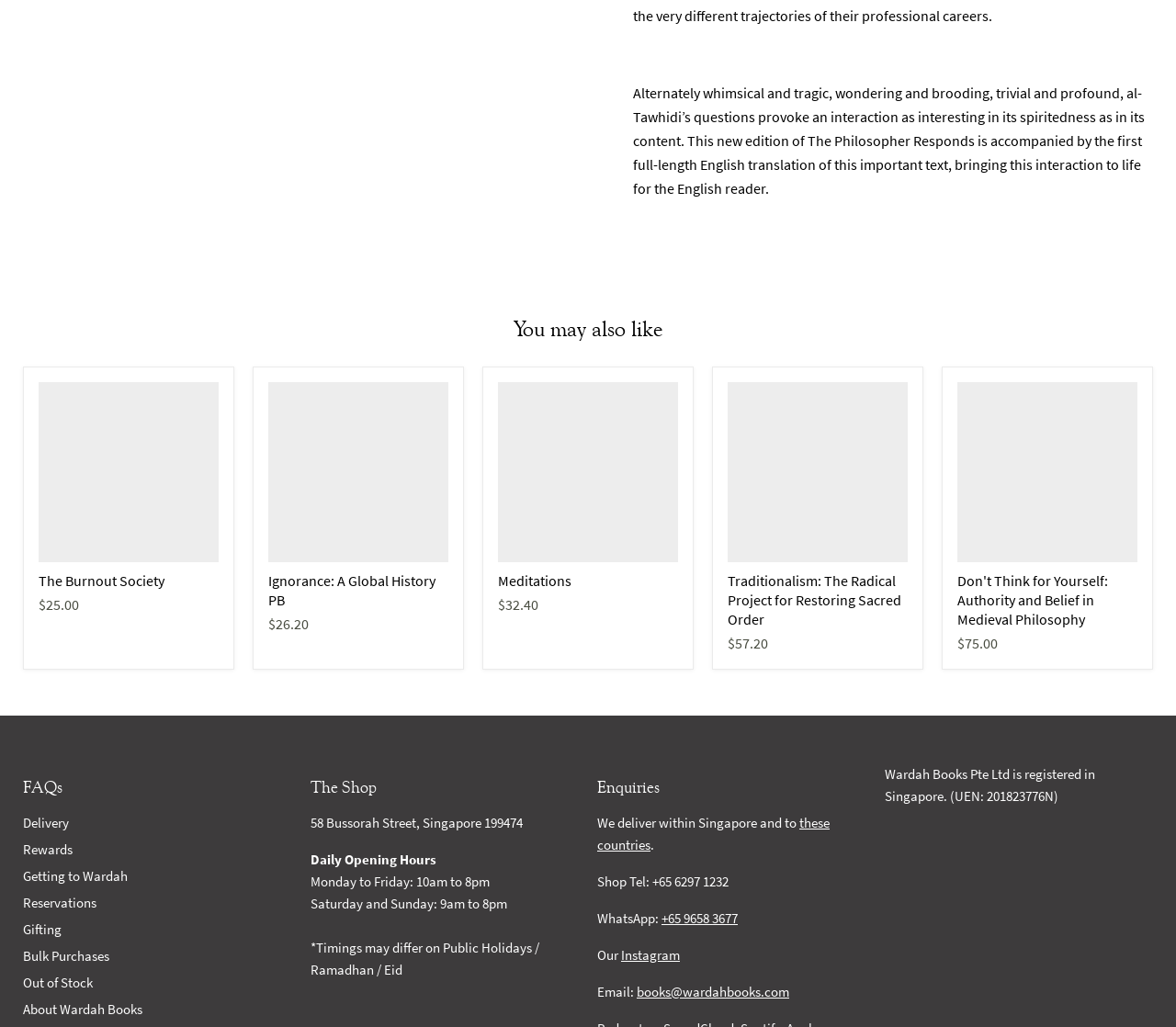How many books are listed under 'You may also like'?
Please look at the screenshot and answer using one word or phrase.

5